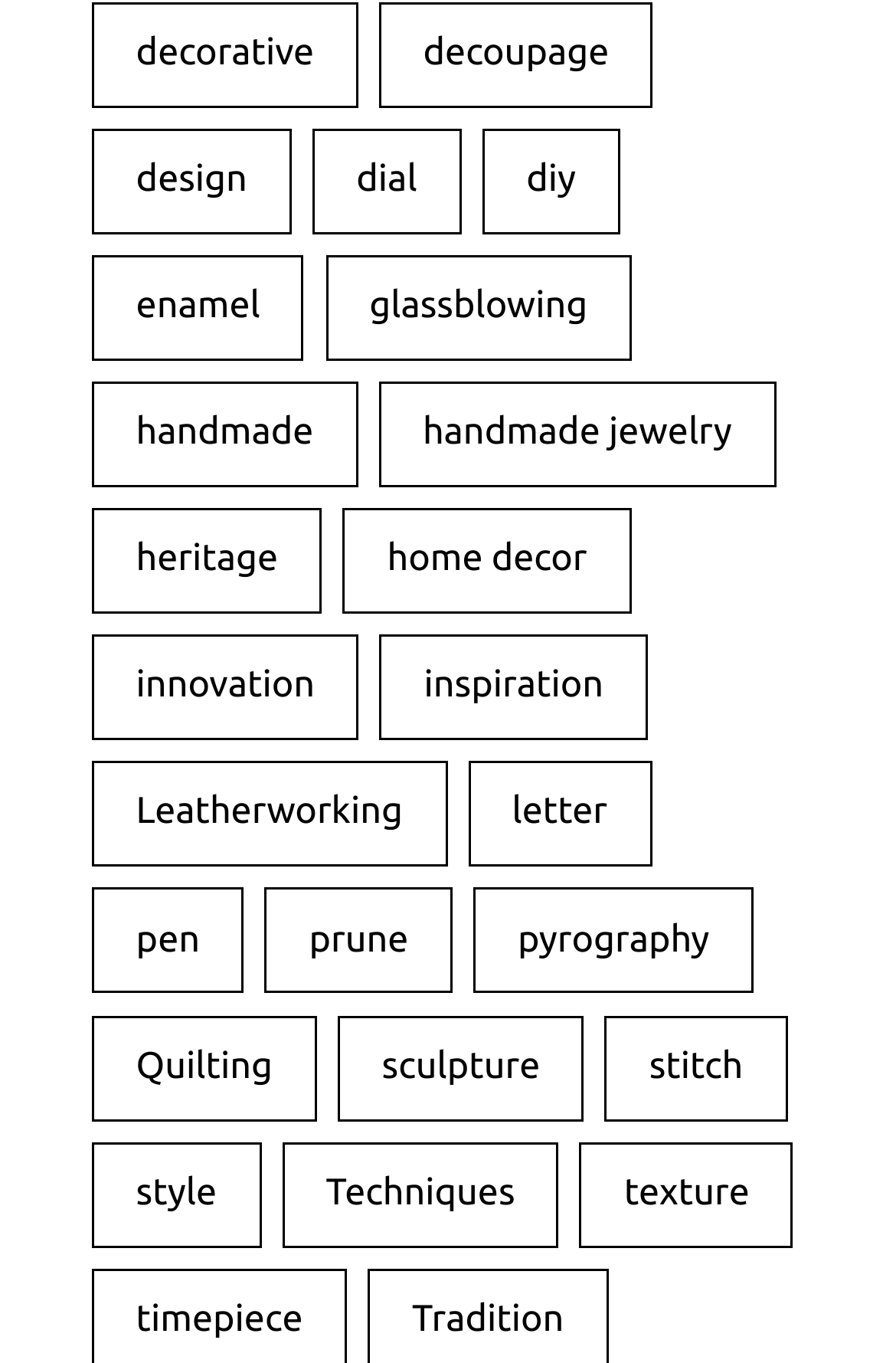Pinpoint the bounding box coordinates of the clickable element to carry out the following instruction: "go to sculpture page."

[0.377, 0.745, 0.652, 0.822]